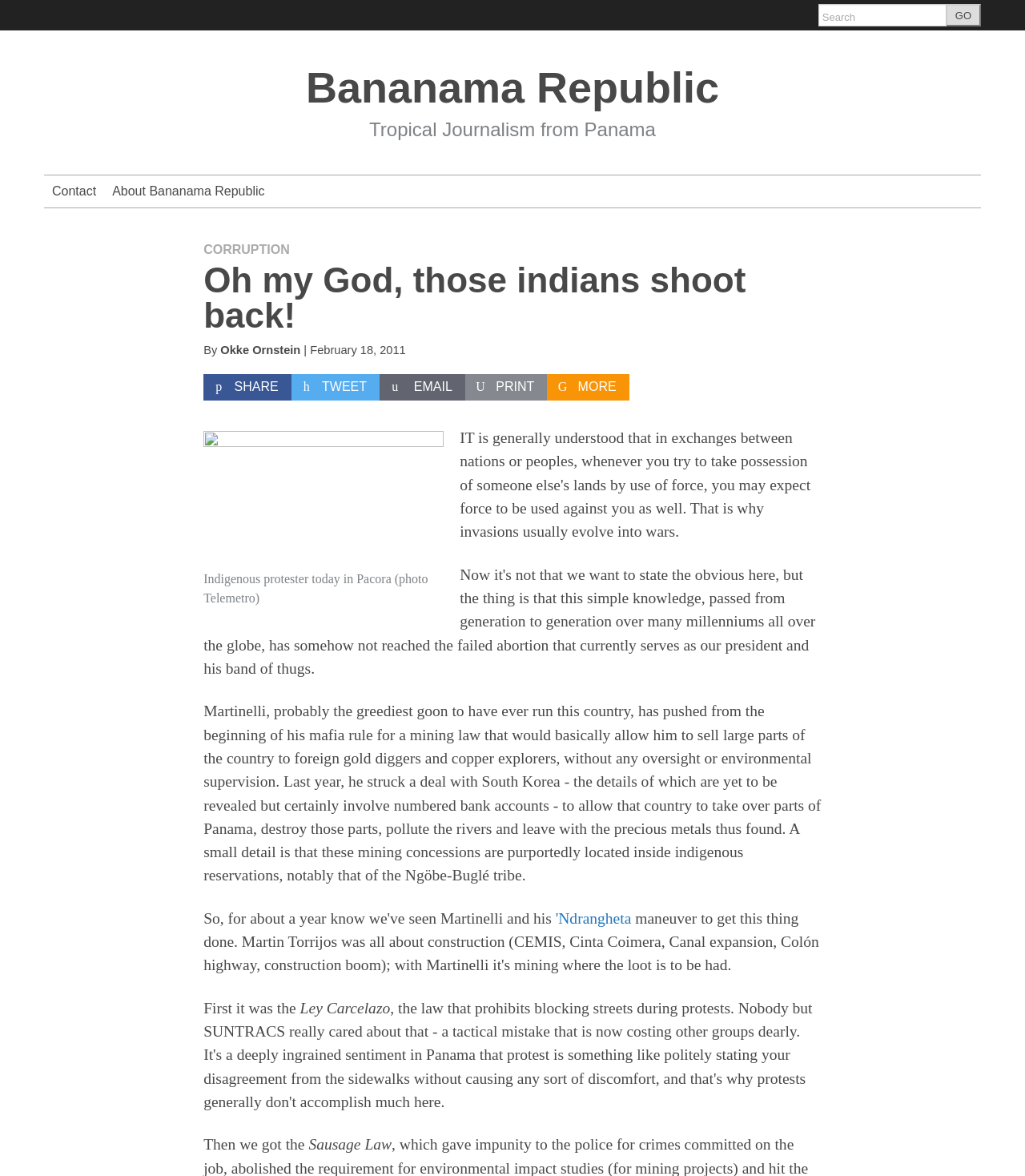Kindly determine the bounding box coordinates of the area that needs to be clicked to fulfill this instruction: "Contact Bananama Republic".

[0.043, 0.149, 0.102, 0.176]